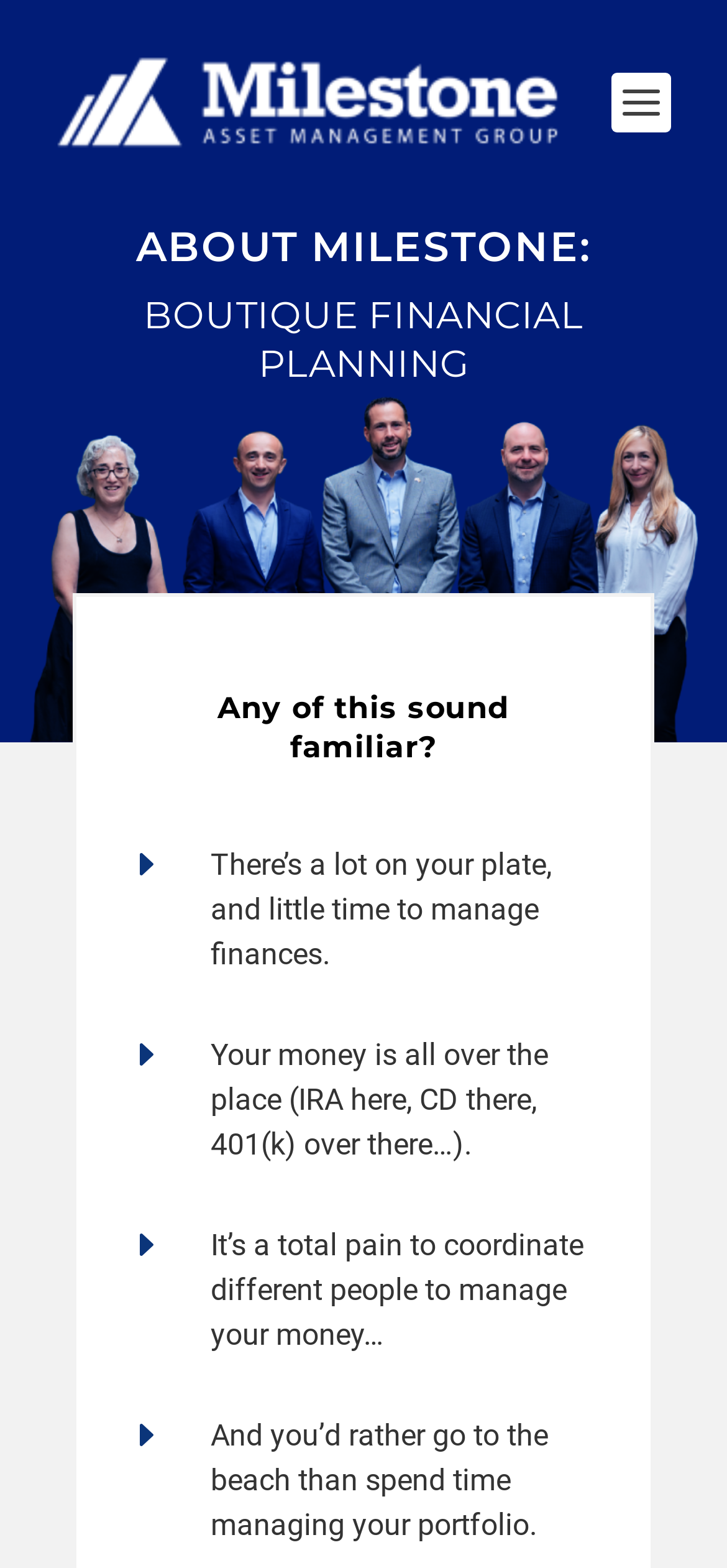Create a detailed summary of the webpage's content and design.

The webpage is about Milestone Asset Management Group, a financial advisory firm. At the top, there is a link and an image with the company's name, positioned horizontally across the page. Below this, there are three headings that introduce the company's services. The first heading, "ABOUT MILESTONE:", is followed by a second heading, "BOUTIQUE FINANCIAL PLANNING", and then a third heading, "Any of this sound familiar?".

Below these headings, there are three sections of text, each contained within a layout table. The first section has a paragraph of text that describes the challenges of managing finances, positioned on the left side of the page. The second section has a short sentence starting with "E" on the left, followed by a paragraph of text that describes the difficulties of coordinating different financial accounts, positioned on the right side of the page. The third section has another short sentence starting with "E" on the left, followed by a paragraph of text that expresses the desire to spend time on leisure activities rather than managing one's portfolio, positioned on the right side of the page.

Overall, the webpage has a clear structure, with headings and sections of text that introduce the company's services and describe the benefits of working with a financial advisor.